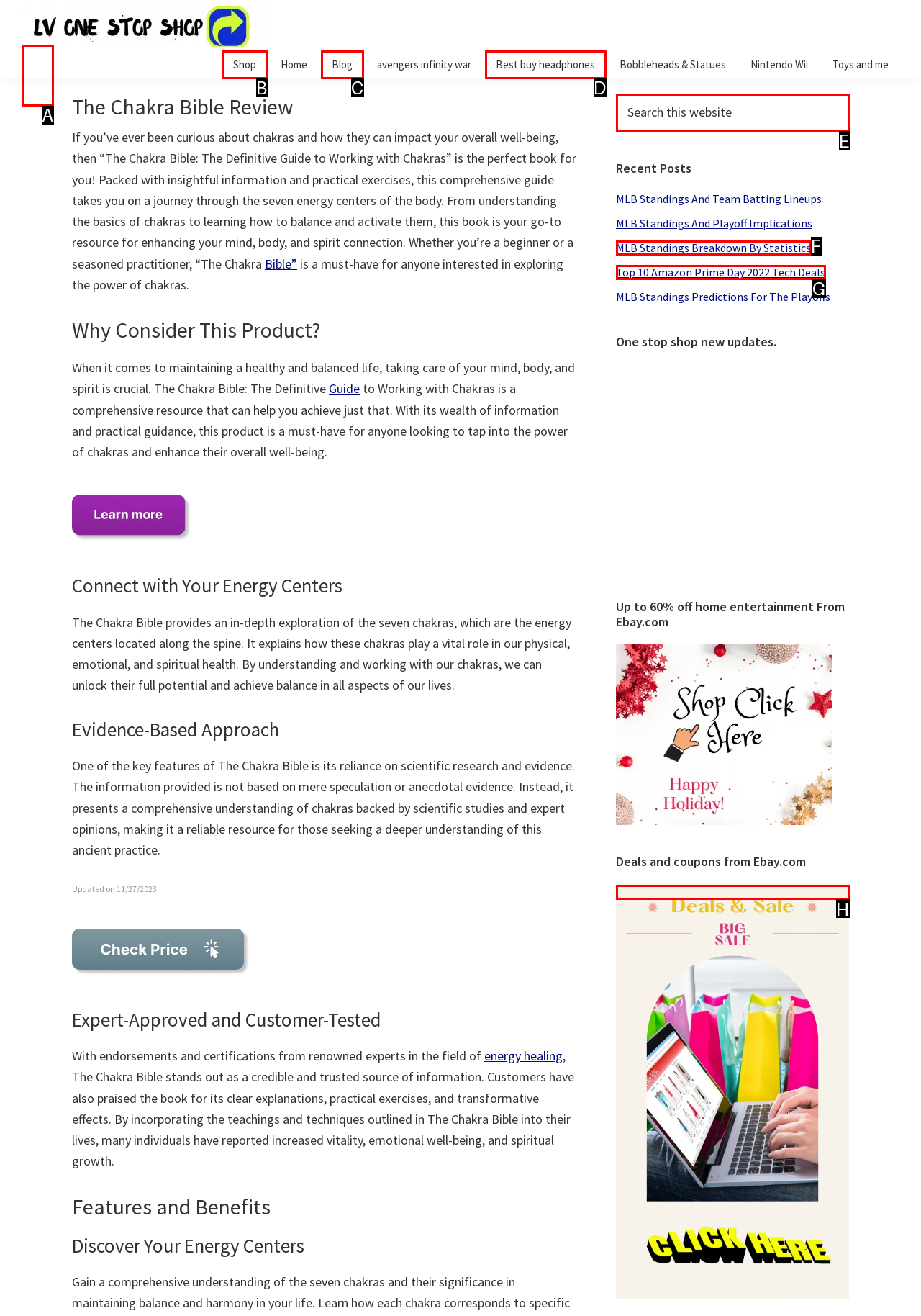Based on the element described as: Lv One Stop Shop
Find and respond with the letter of the correct UI element.

A